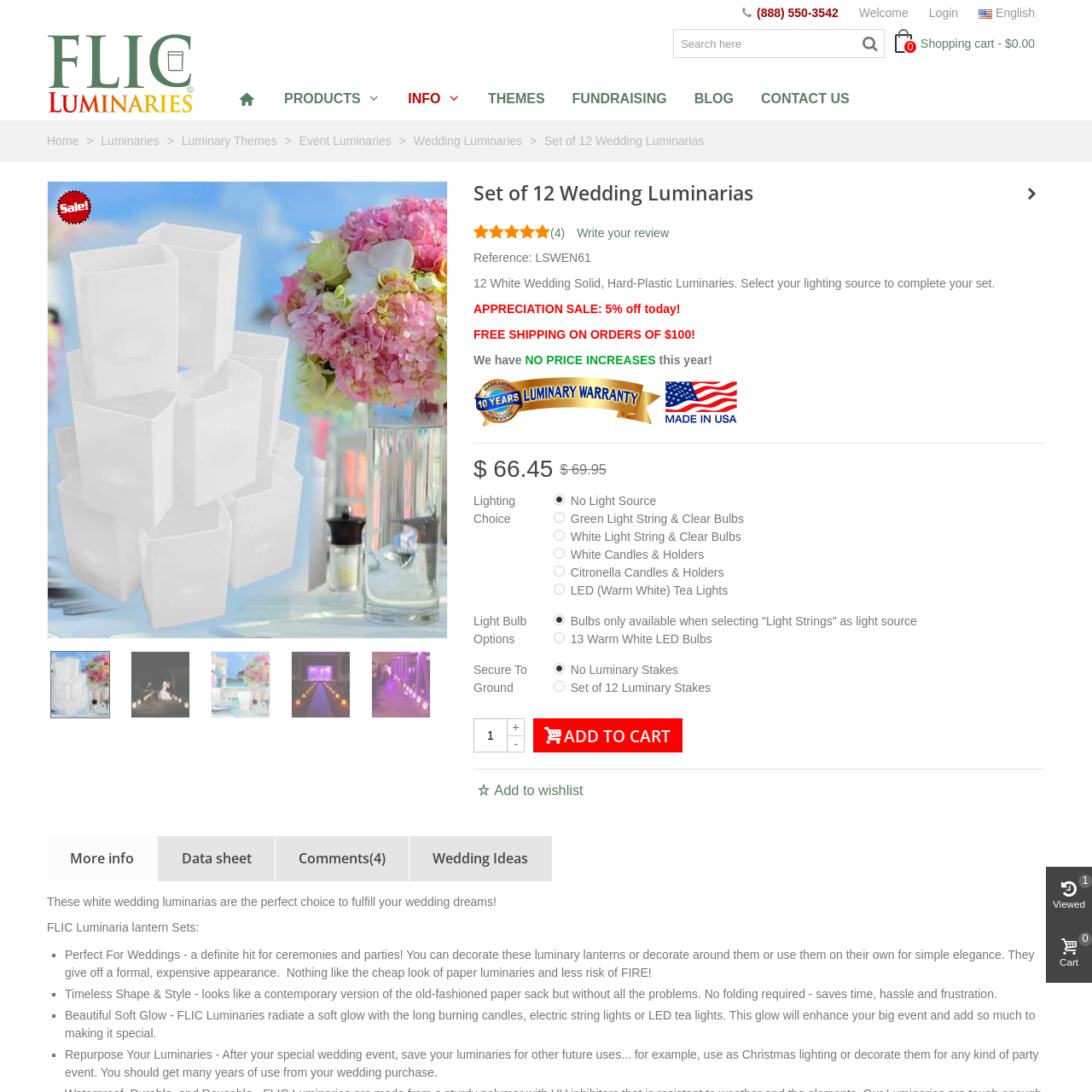Direct your attention to the section outlined in red and answer the following question with a single word or brief phrase: 
What is the minimum order amount for free shipping?

$100